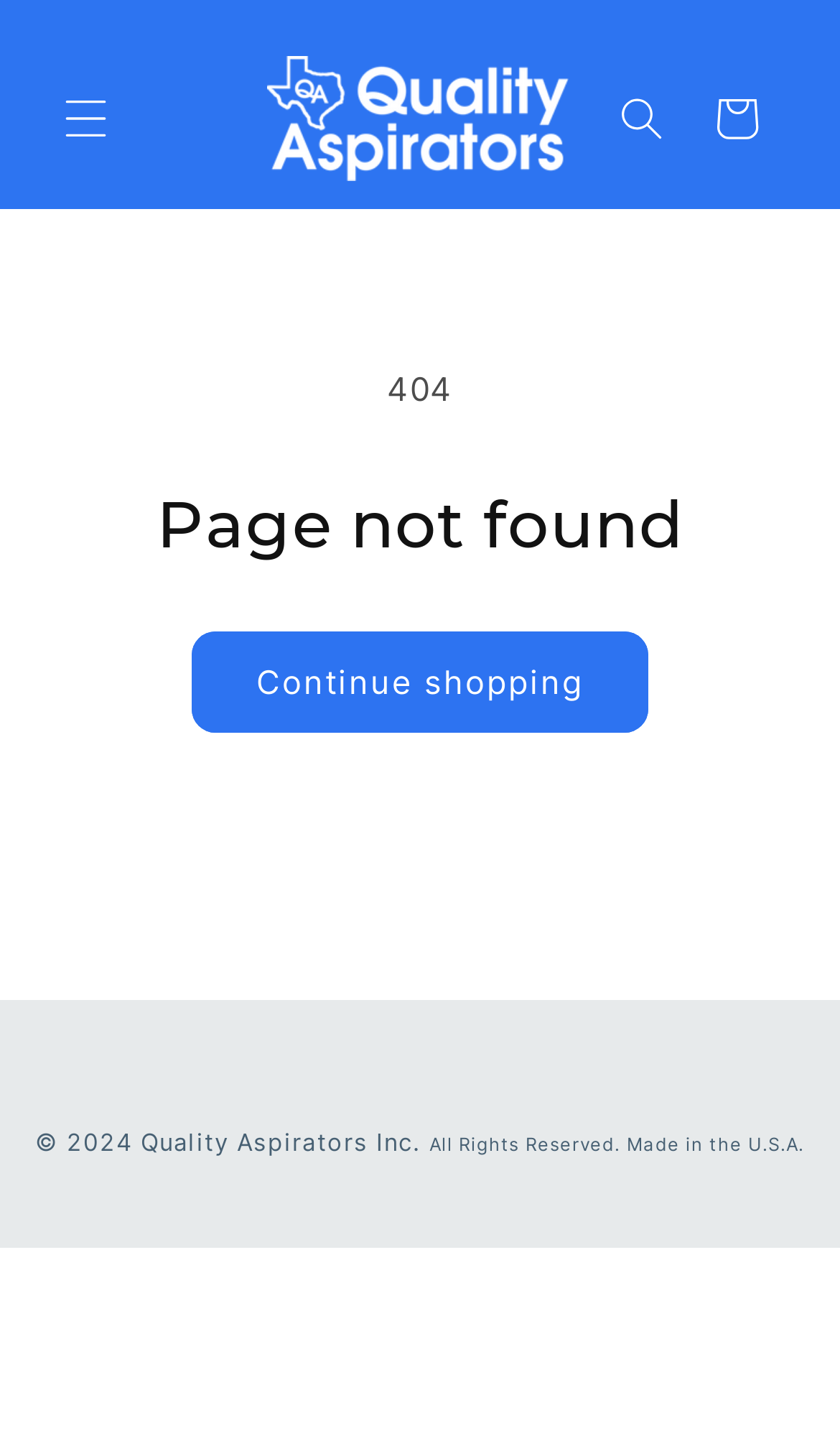Using the details in the image, give a detailed response to the question below:
What is the company name?

I found the company name by looking at the StaticText element with the content '© 2024 Quality Aspirators Inc.' inside the contentinfo element, which is usually used to display copyright information.